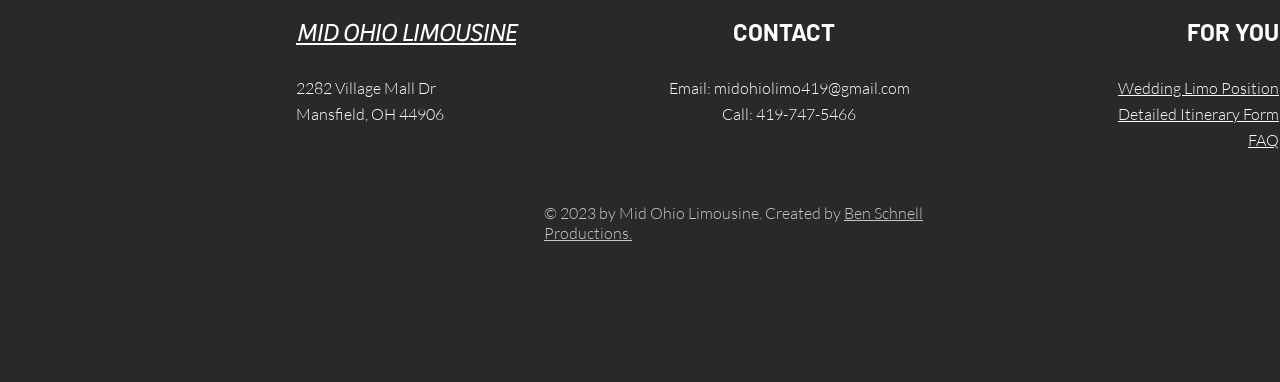Please specify the coordinates of the bounding box for the element that should be clicked to carry out this instruction: "Visit the Facebook page". The coordinates must be four float numbers between 0 and 1, formatted as [left, top, right, bottom].

[0.891, 0.692, 0.911, 0.758]